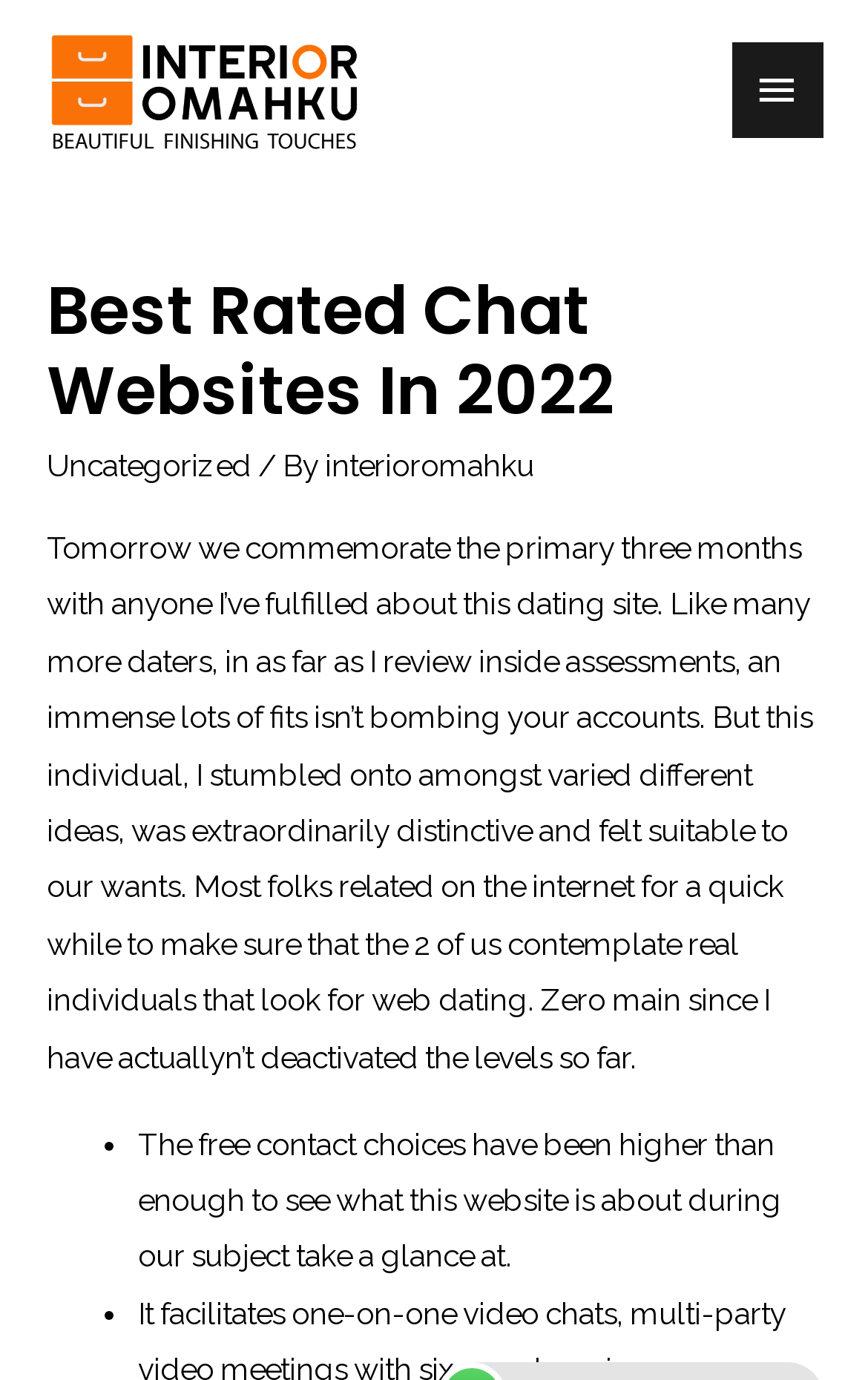Please provide the bounding box coordinates in the format (top-left x, top-left y, bottom-right x, bottom-right y). Remember, all values are floating point numbers between 0 and 1. What is the bounding box coordinate of the region described as: alt="interior omahku"

[0.051, 0.05, 0.421, 0.076]